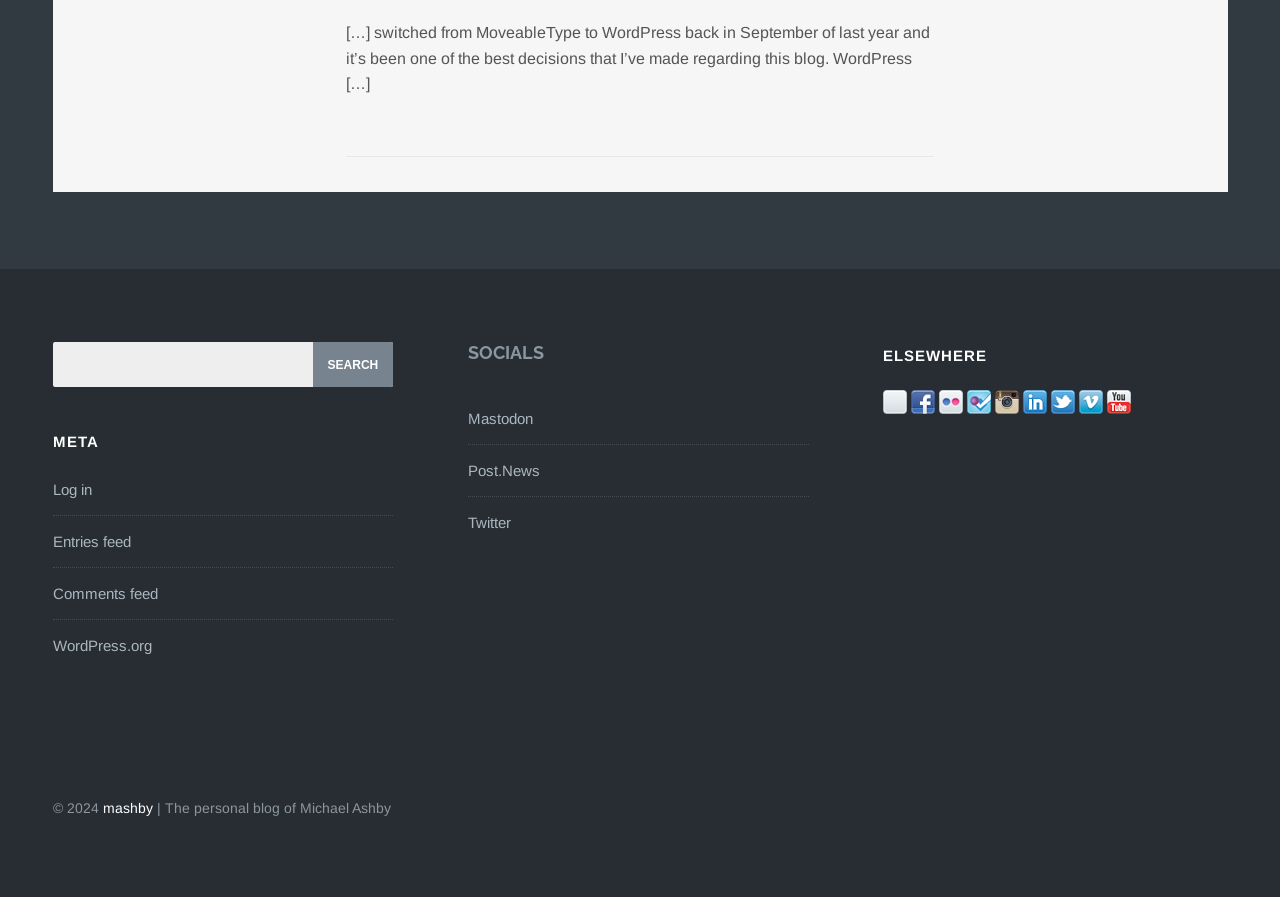Determine the bounding box coordinates of the clickable region to carry out the instruction: "Visit the WordPress.org website".

[0.041, 0.71, 0.118, 0.729]